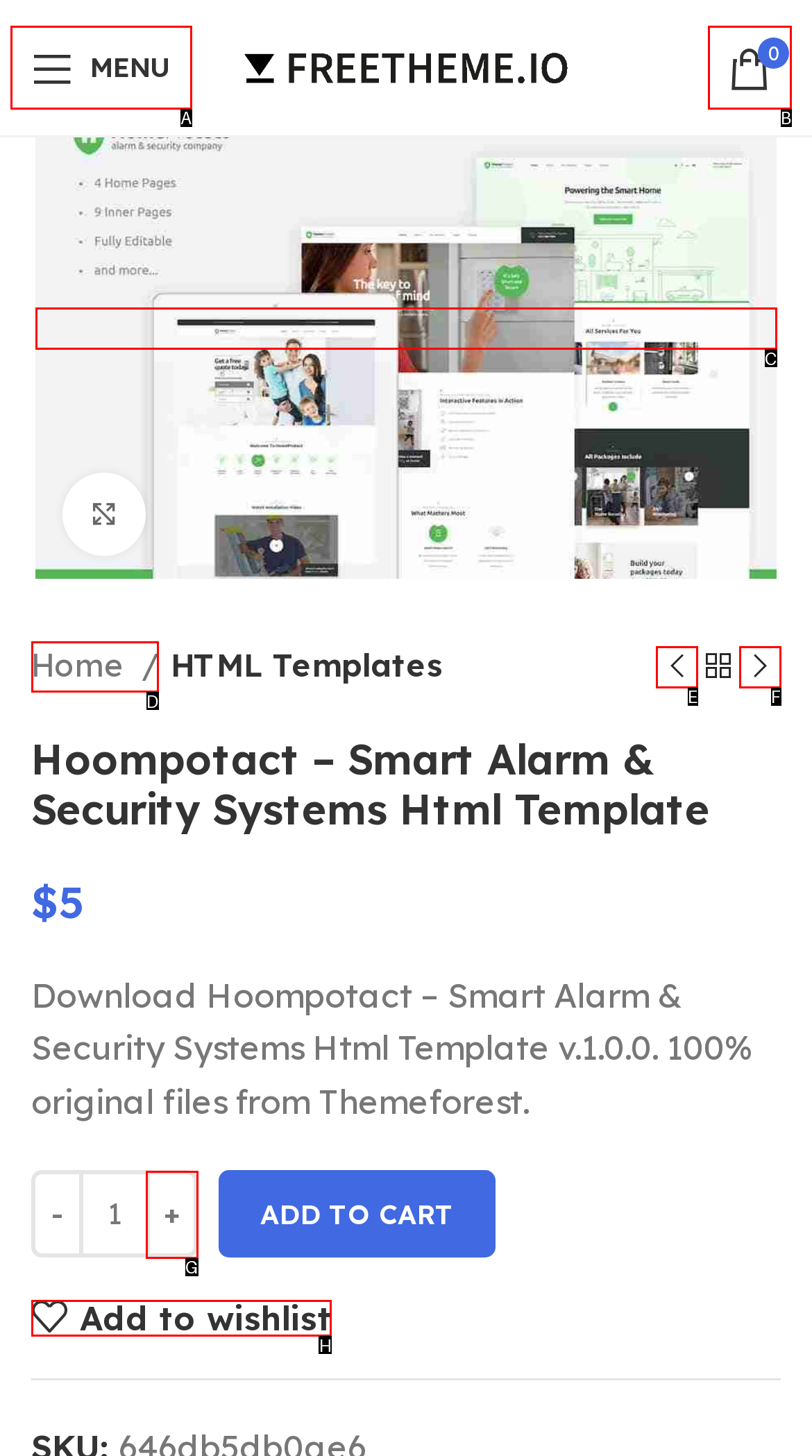Identify the HTML element that corresponds to the description: Add to wishlist Provide the letter of the correct option directly.

H